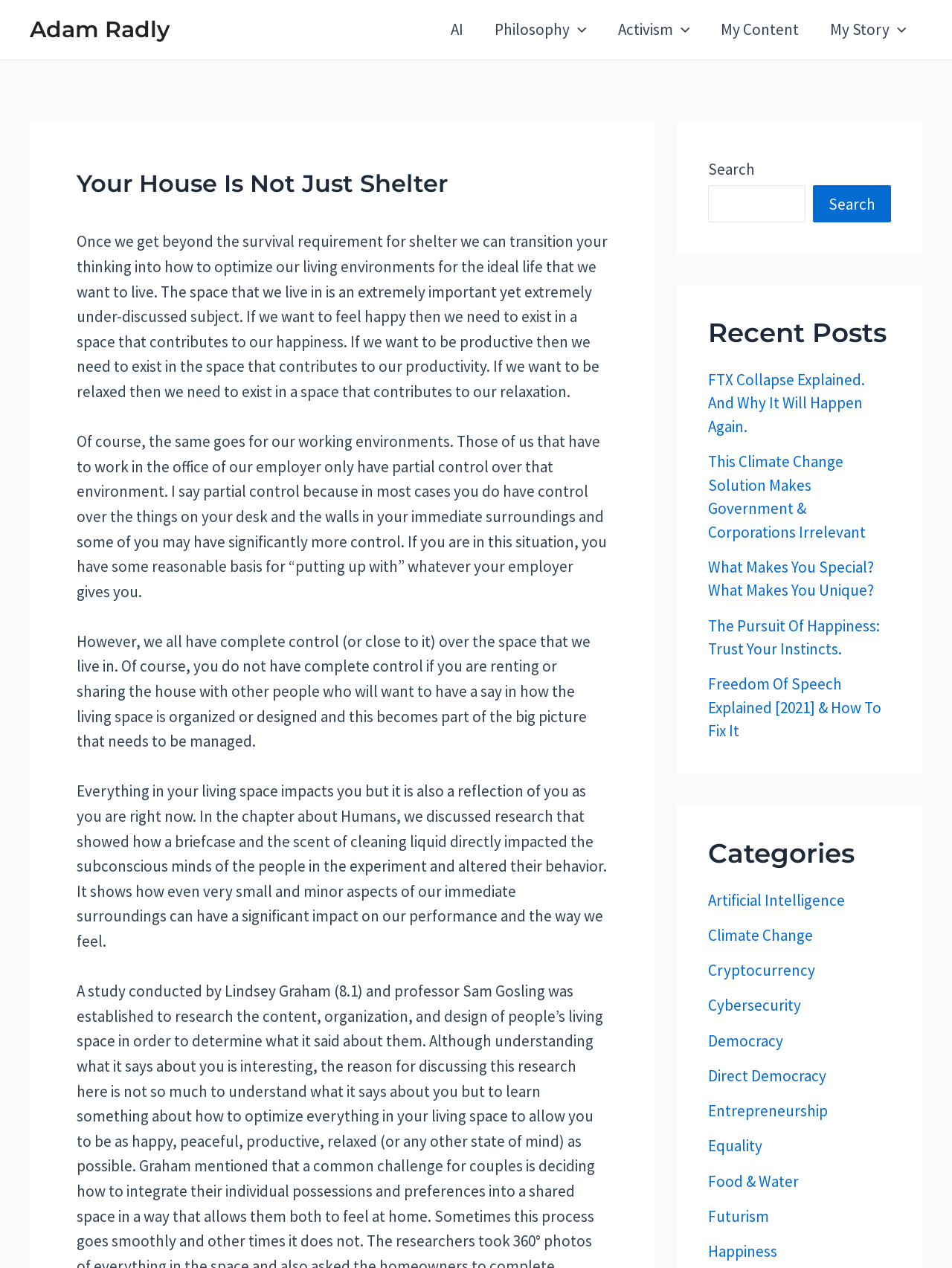Please determine the bounding box coordinates of the section I need to click to accomplish this instruction: "Toggle the 'Menu' dropdown".

[0.707, 0.0, 0.725, 0.047]